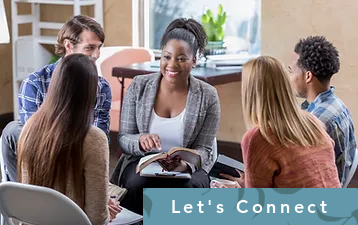What is the source of warmth in the room?
Use the screenshot to answer the question with a single word or phrase.

Soft sunlight